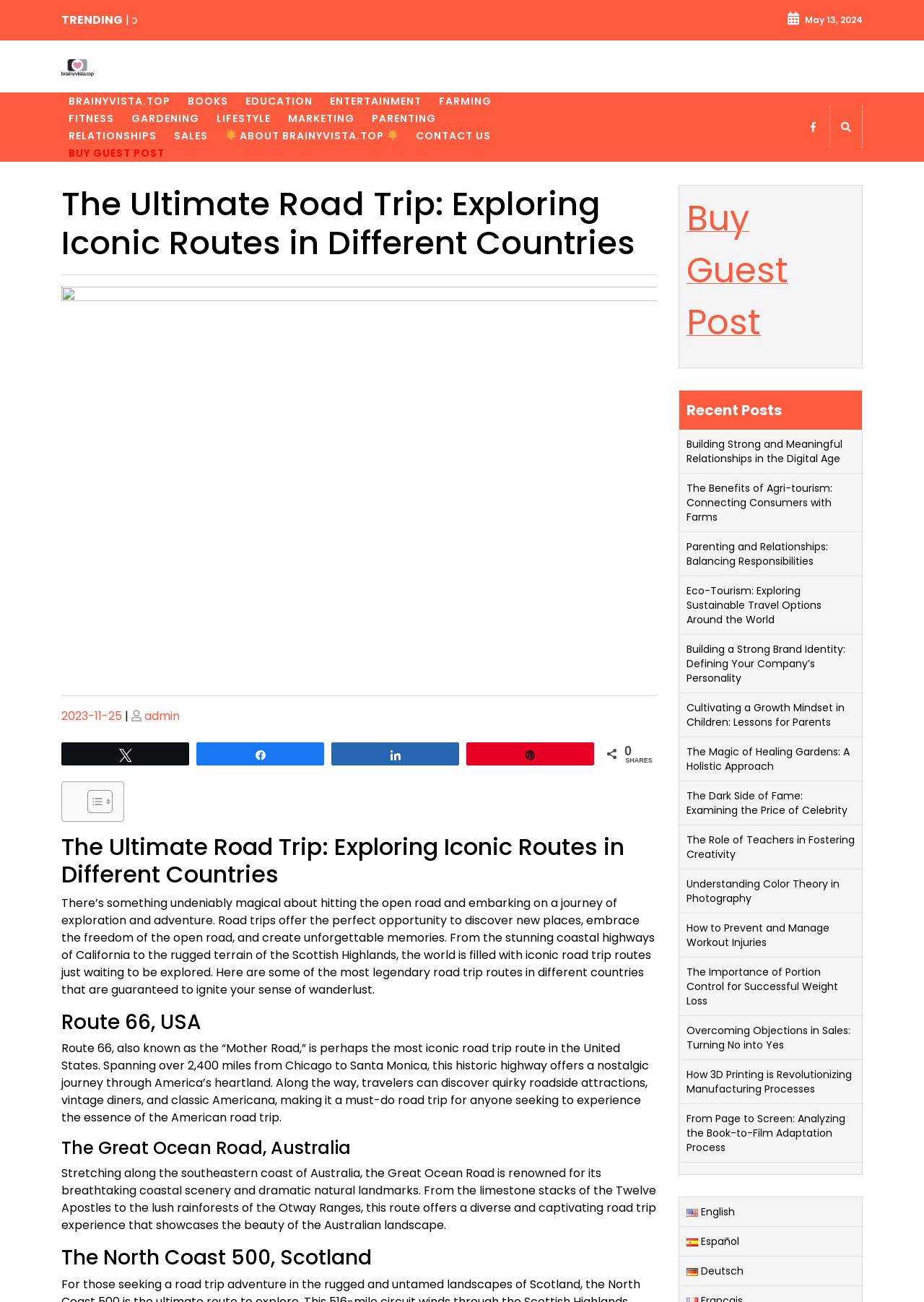Determine the bounding box coordinates of the area to click in order to meet this instruction: "Explore the 'The Ultimate Road Trip: Exploring Iconic Routes in Different Countries' article".

[0.066, 0.142, 0.711, 0.202]